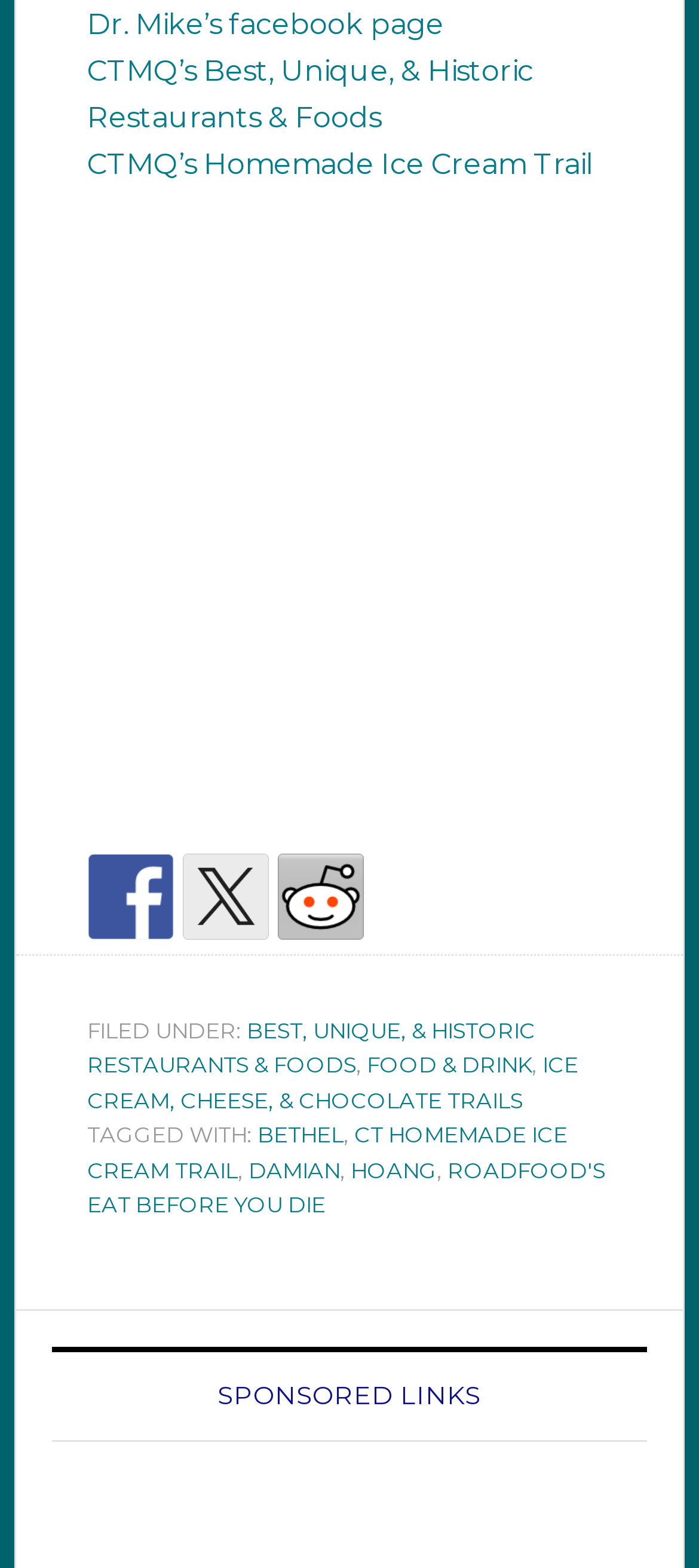How many tags are there?
Please give a detailed and elaborate explanation in response to the question.

I counted the number of tags by looking at the links under 'TAGGED WITH:', which are Bethel, CT Homemade Ice Cream Trail, Damian, Hoang, and Roadfood's Eat Before You Die.